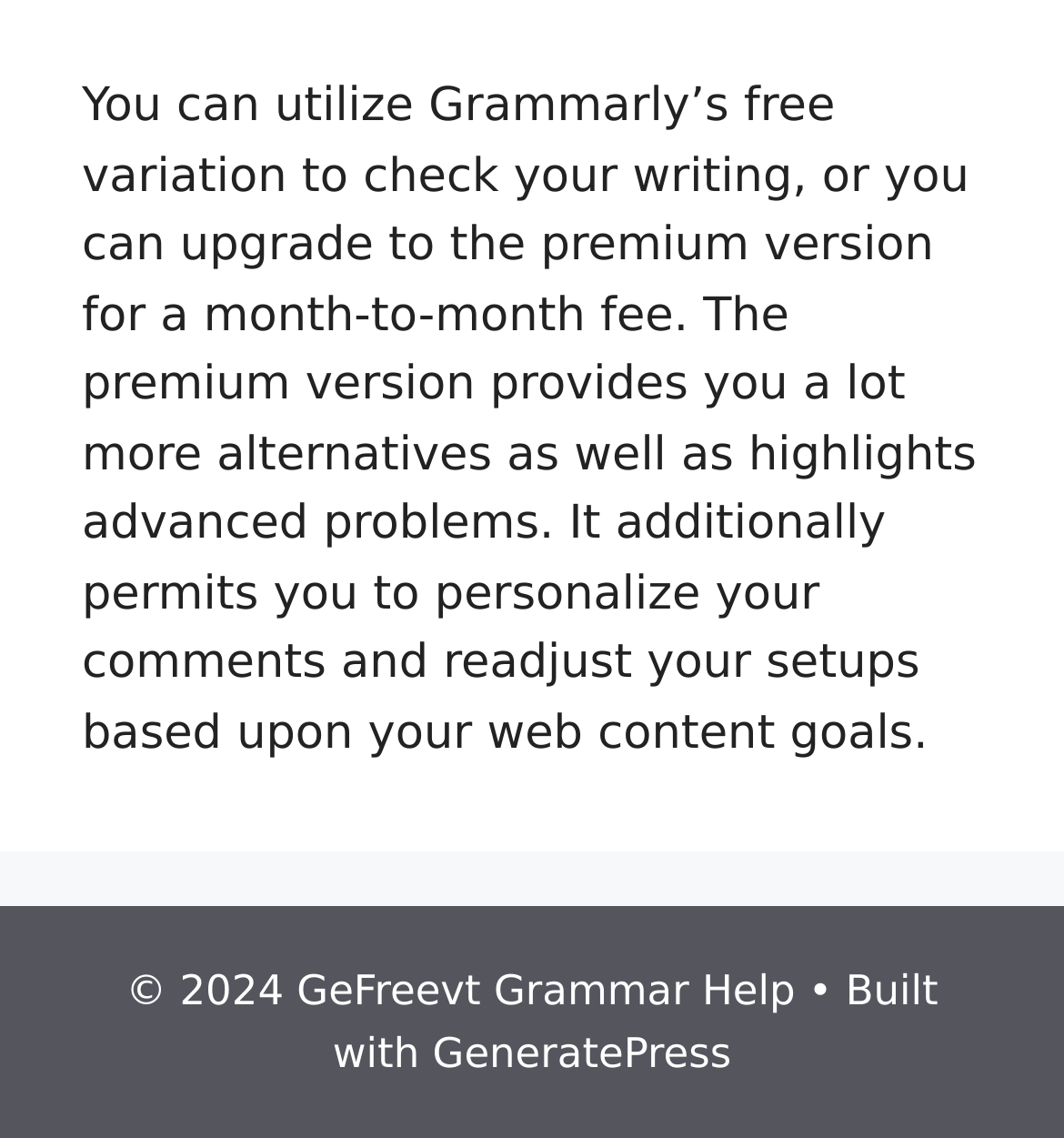Bounding box coordinates are to be given in the format (top-left x, top-left y, bottom-right x, bottom-right y). All values must be floating point numbers between 0 and 1. Provide the bounding box coordinate for the UI element described as: GeneratePress

[0.406, 0.904, 0.687, 0.947]